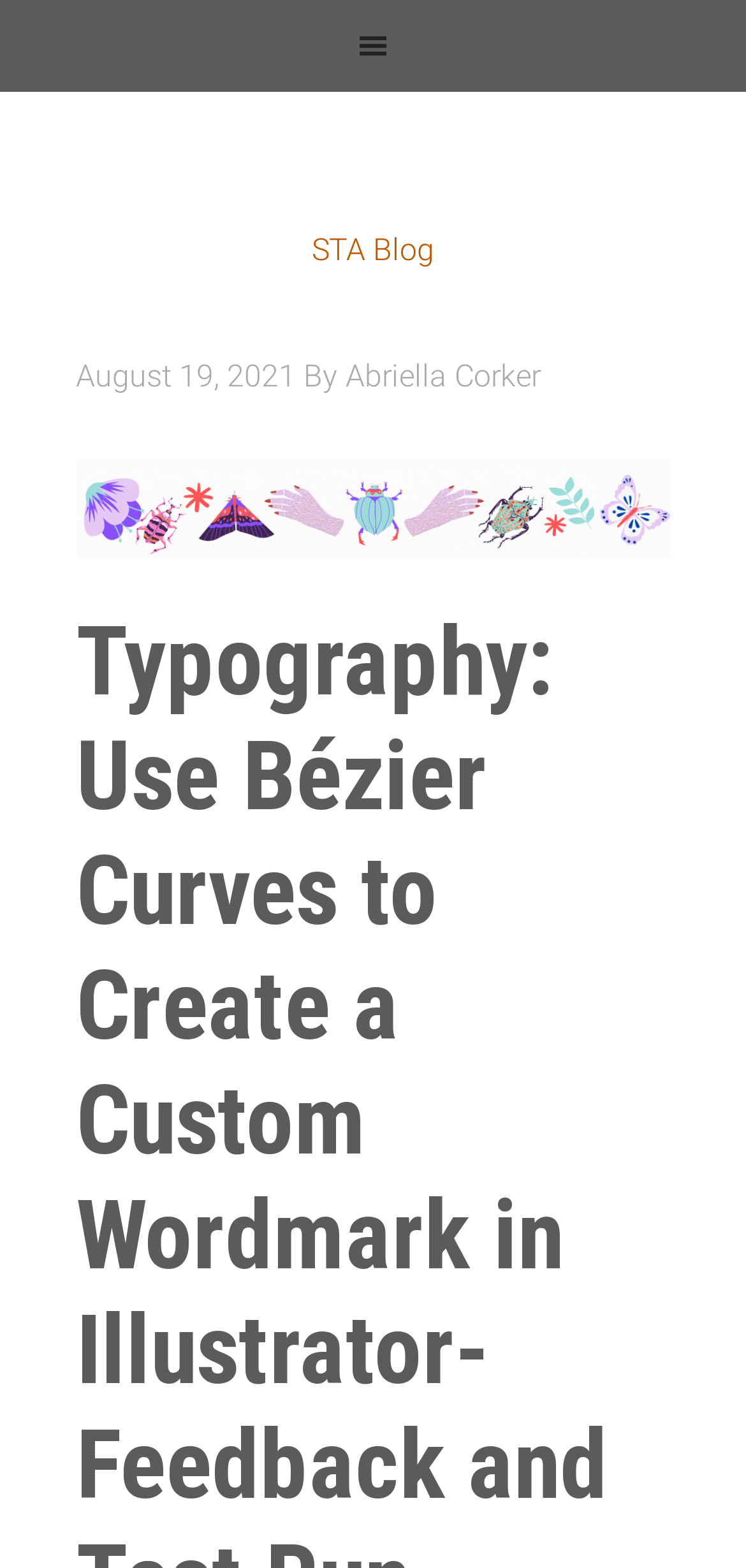What is the main topic of the blog post?
Refer to the screenshot and respond with a concise word or phrase.

Typography